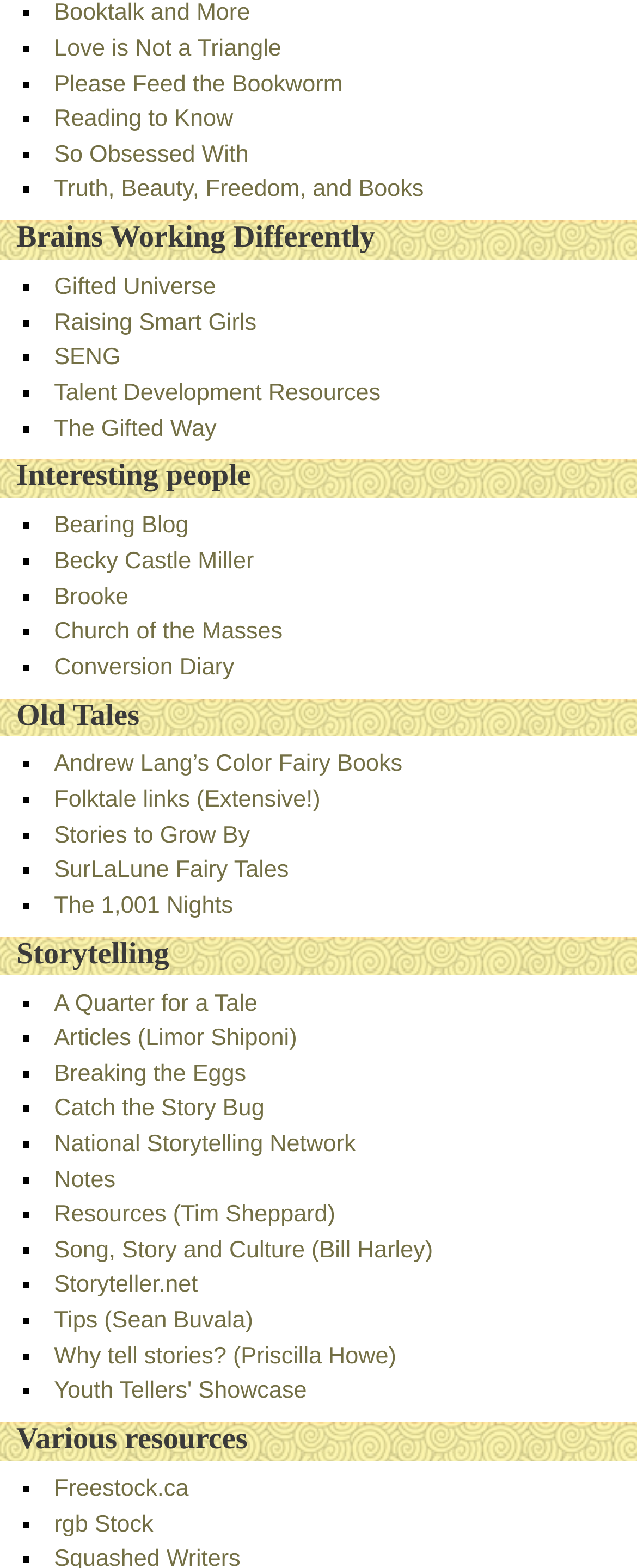How many categories of links are on this webpage?
Using the information from the image, provide a comprehensive answer to the question.

By analyzing the webpage, I can see that there are five categories of links: 'Brains Working Differently', 'Interesting people', 'Old Tales', 'Storytelling', and 'Various resources', each with its own set of links and themes.